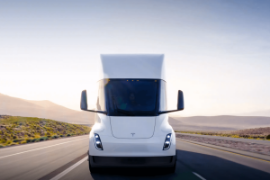Provide a short answer to the following question with just one word or phrase: What is the weather condition in the scene?

Clear sky